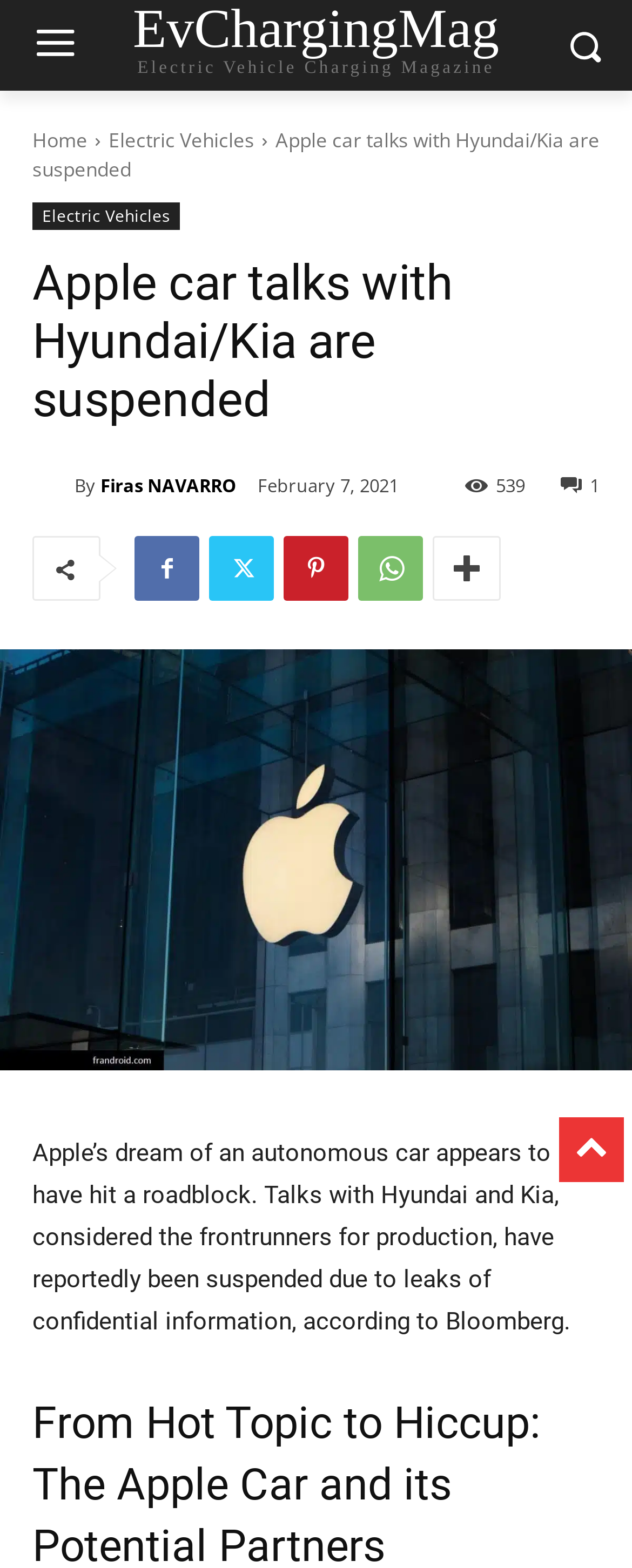Use the information in the screenshot to answer the question comprehensively: When was the article published?

I found the publication date by looking at the time element with the text 'February 7, 2021' which is located below the author's name.